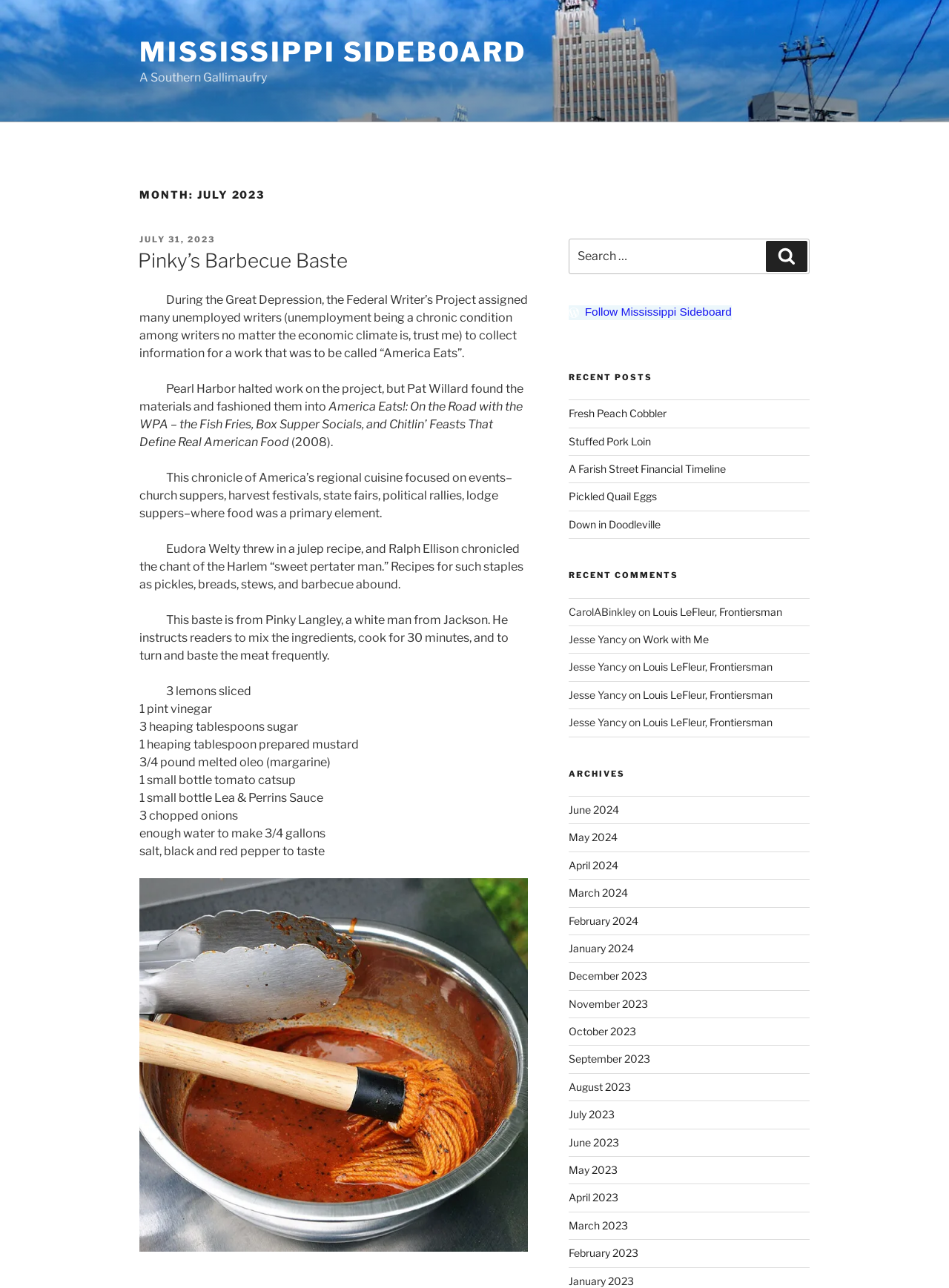Given the description of a UI element: "April 2023", identify the bounding box coordinates of the matching element in the webpage screenshot.

[0.599, 0.925, 0.651, 0.935]